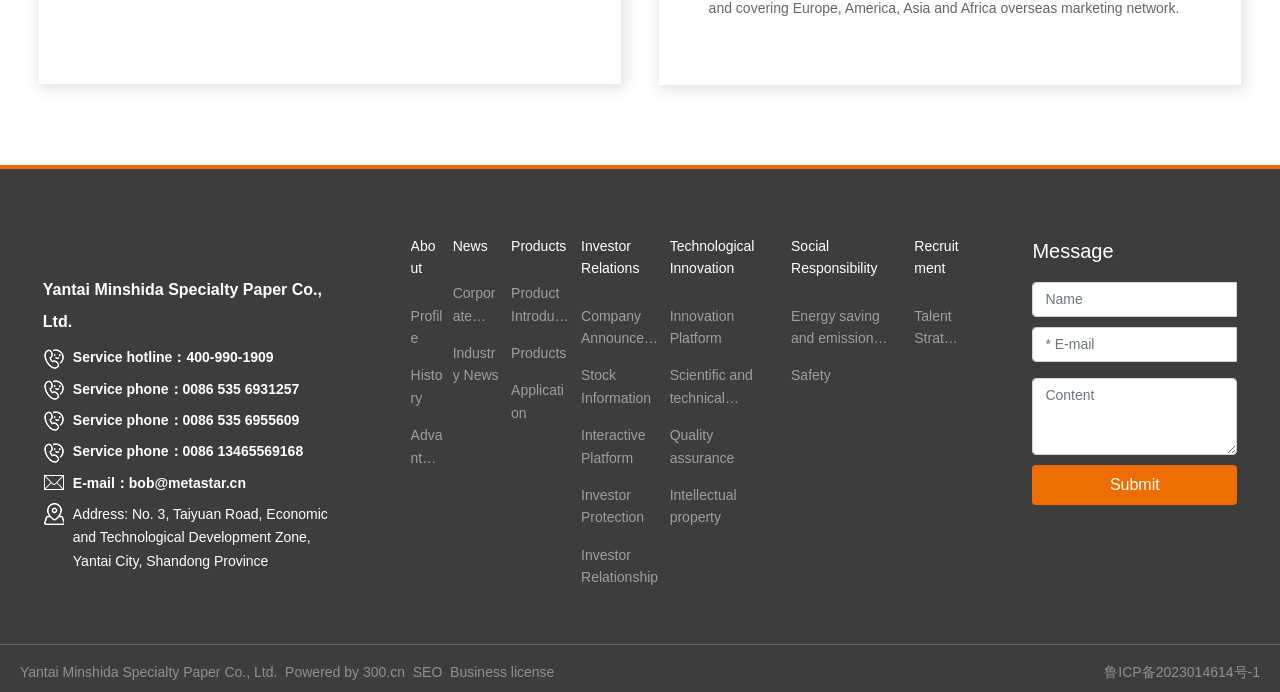Please locate the UI element described by "SEO" and provide its bounding box coordinates.

[0.322, 0.959, 0.346, 0.982]